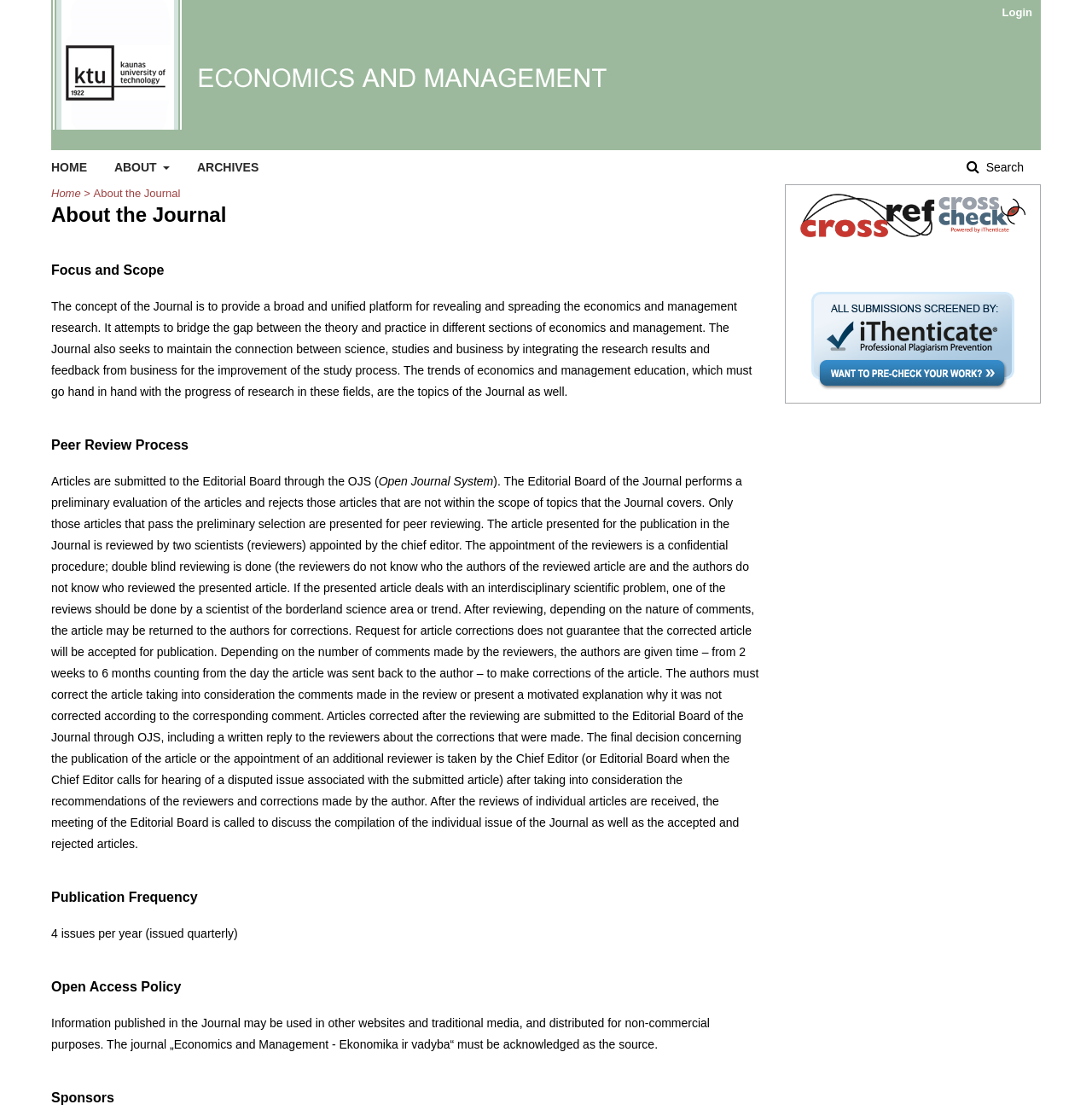Elaborate on the webpage's design and content in a detailed caption.

The webpage is about the "About the Journal" section of the "Economics and Management" journal. At the top, there is a logo "EcoMan" with a link to the journal's homepage. Below the logo, there is a navigation menu with links to "HOME", "ABOUT", "ARCHIVES", and a search bar for article search.

On the left side, there is a secondary navigation menu showing the current location, "Home > About the Journal". Below this menu, there are several headings and paragraphs describing the journal's focus and scope, peer review process, publication frequency, open access policy, and sponsors.

The focus and scope section explains that the journal aims to provide a platform for economics and management research, bridging the gap between theory and practice. The peer review process section describes the steps taken to review and publish articles, including preliminary evaluation, double-blind reviewing, and corrections.

The publication frequency section states that the journal is published quarterly, with four issues per year. The open access policy section explains that information published in the journal can be used for non-commercial purposes, with proper acknowledgement of the source.

On the right side, there is a sidebar with several sections, including a table with links to "crossref", "crosscheck", and "iThenticate", which are likely related to academic publishing and plagiarism detection.